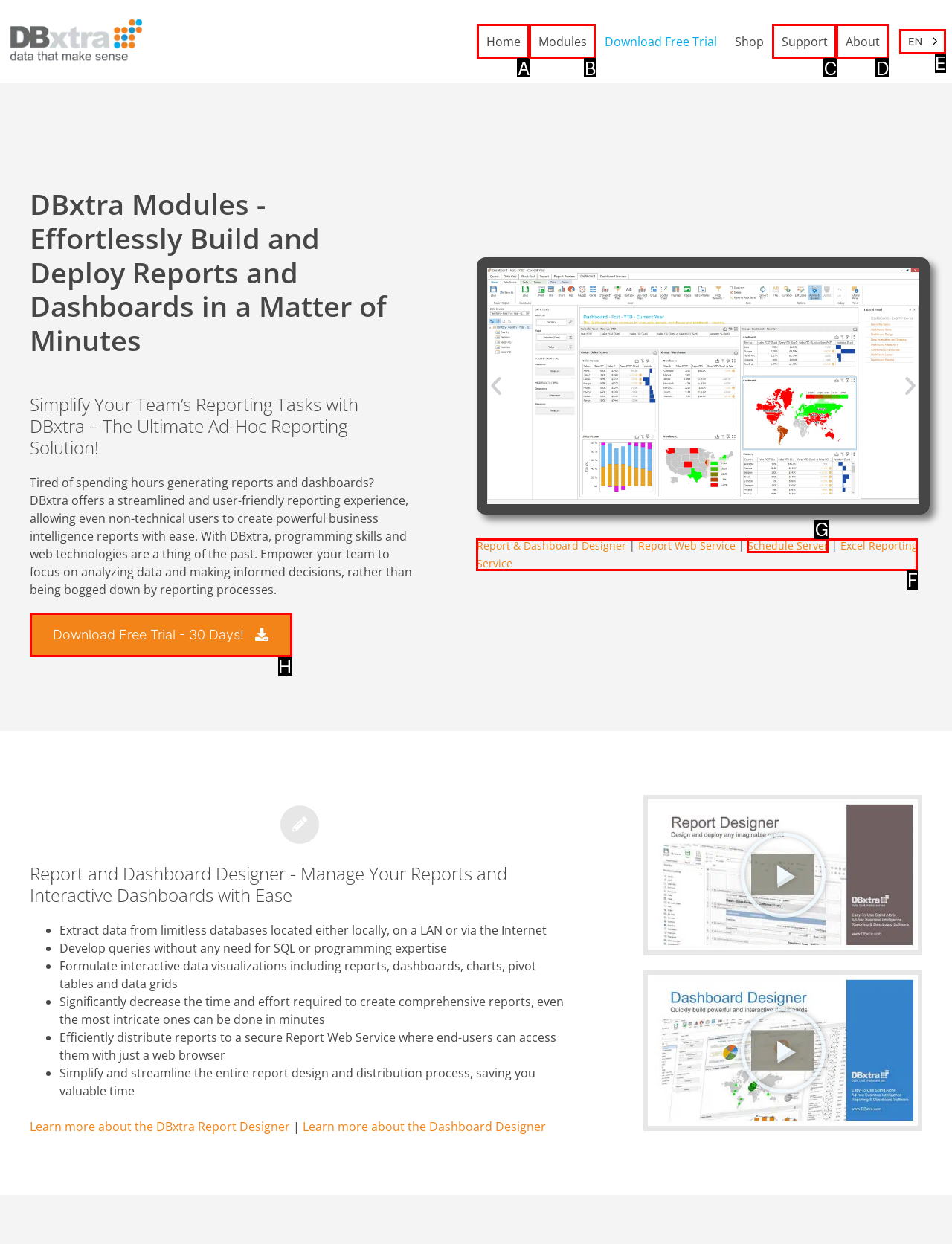Identify the HTML element that corresponds to the description: About Provide the letter of the correct option directly.

D